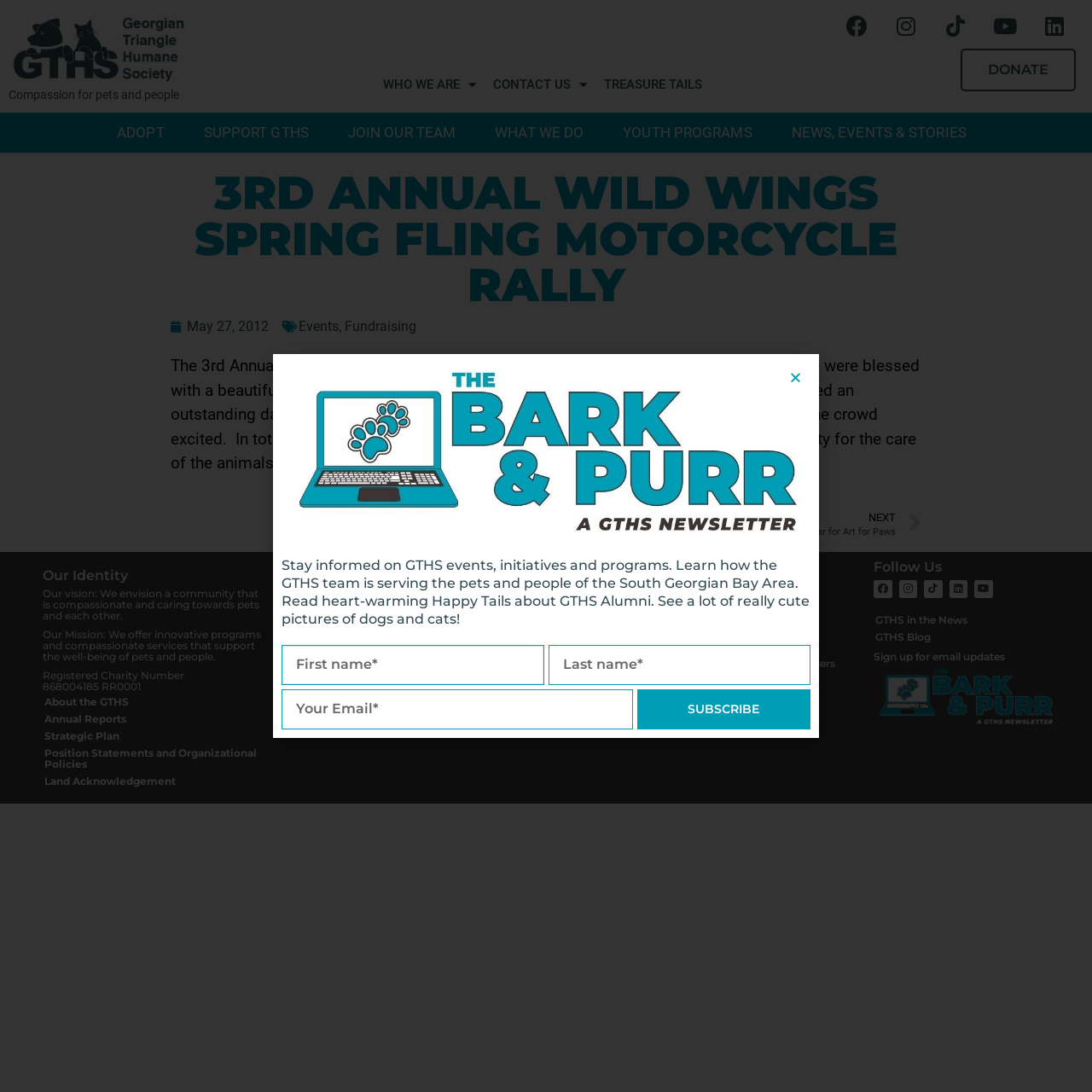Please specify the bounding box coordinates for the clickable region that will help you carry out the instruction: "Subscribe to GTHS email updates".

[0.583, 0.631, 0.742, 0.668]